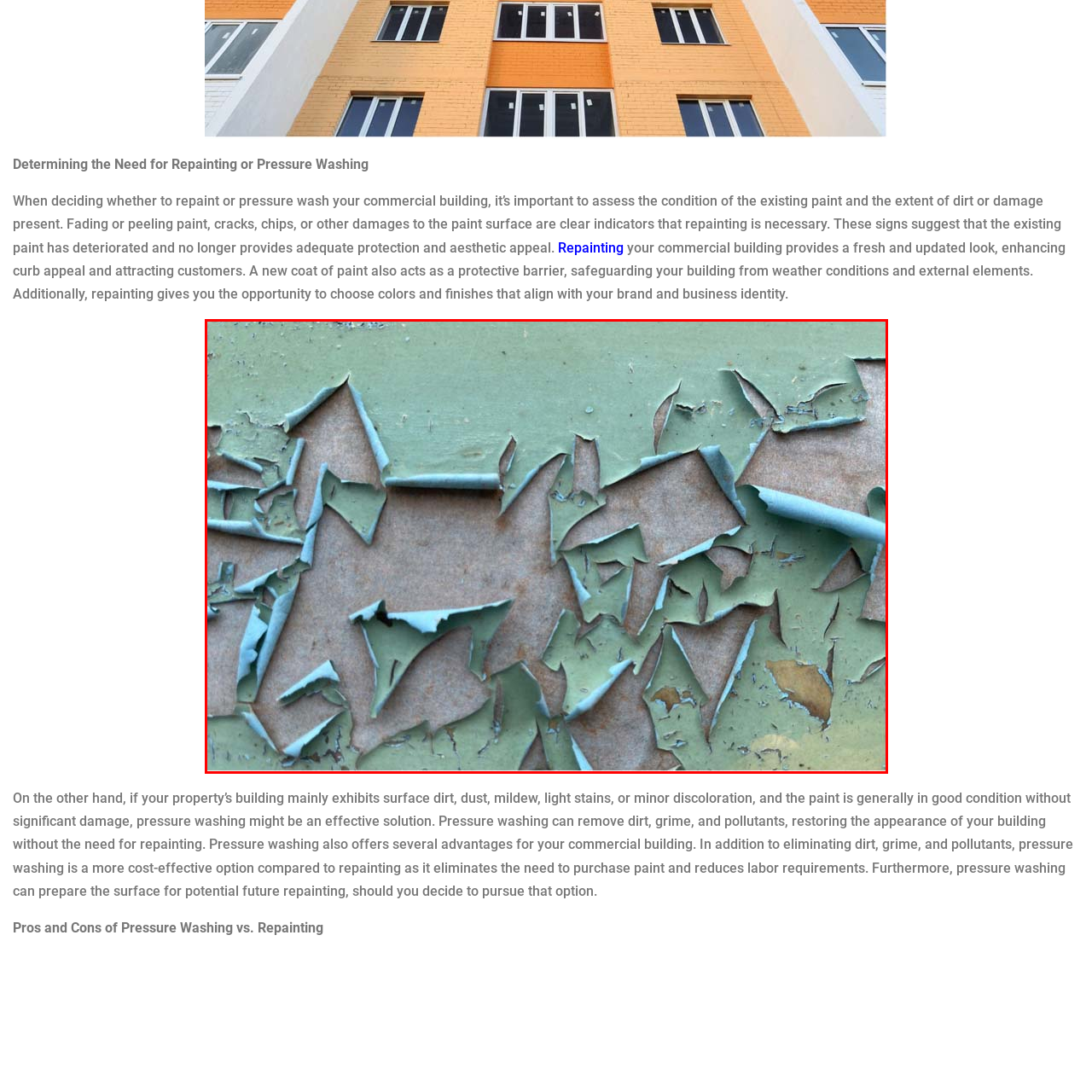Why is it important to assess the condition of existing paint?
Please interpret the image highlighted by the red bounding box and offer a detailed explanation based on what you observe visually.

Assessing the condition of existing paint is crucial in deciding whether to repaint or pressure wash a commercial property, as it helps identify areas that need attention and prevents further deterioration, ensuring the building's exterior remains well-maintained and protected from environmental elements.